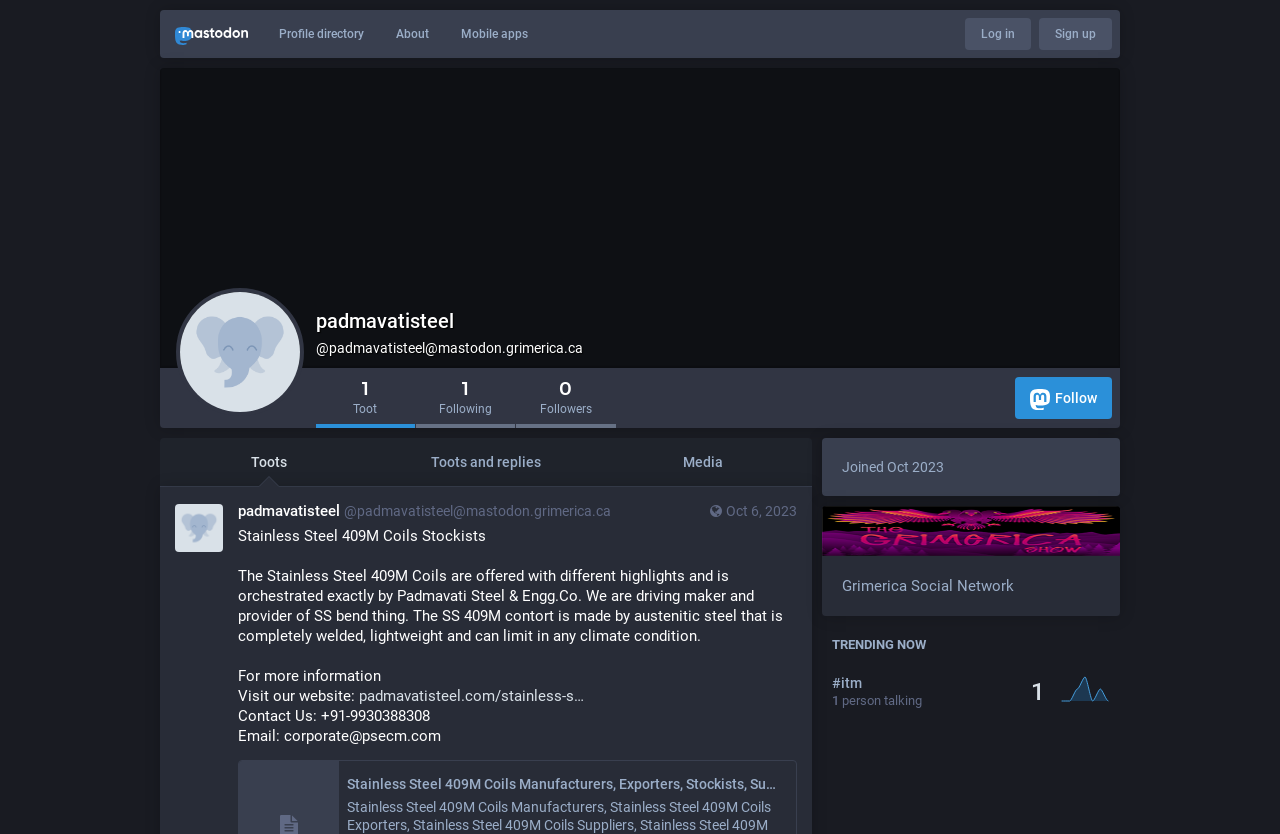What is the contact email of the user?
Answer the question with just one word or phrase using the image.

corporate@psecm.com